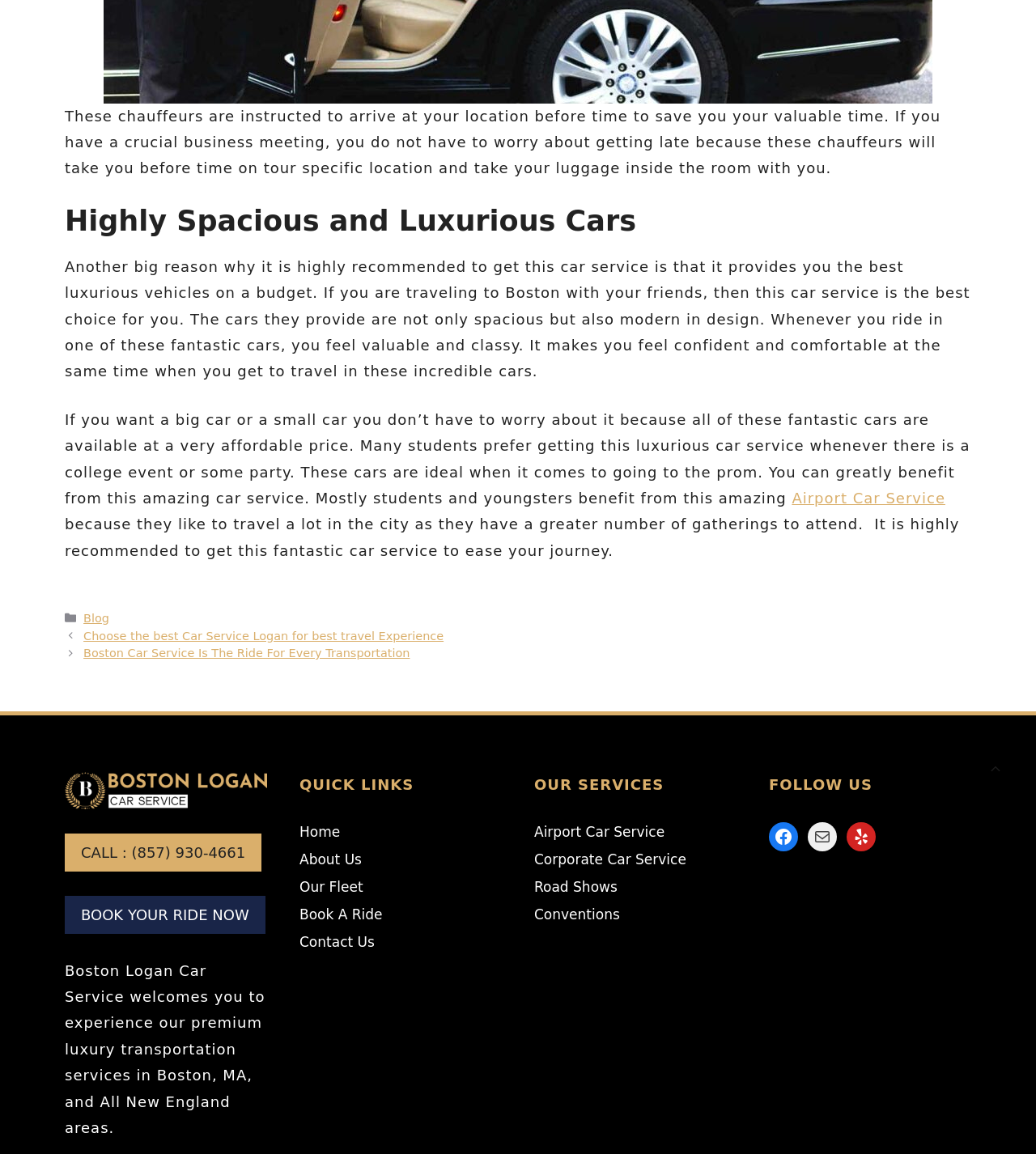What social media platforms can users follow the car service on?
Give a detailed and exhaustive answer to the question.

The webpage has a section that says 'FOLLOW US' and lists Facebook, Mail, and Yelp as social media platforms that users can follow the car service on. This suggests that the car service has a presence on these platforms and users can follow them for updates.